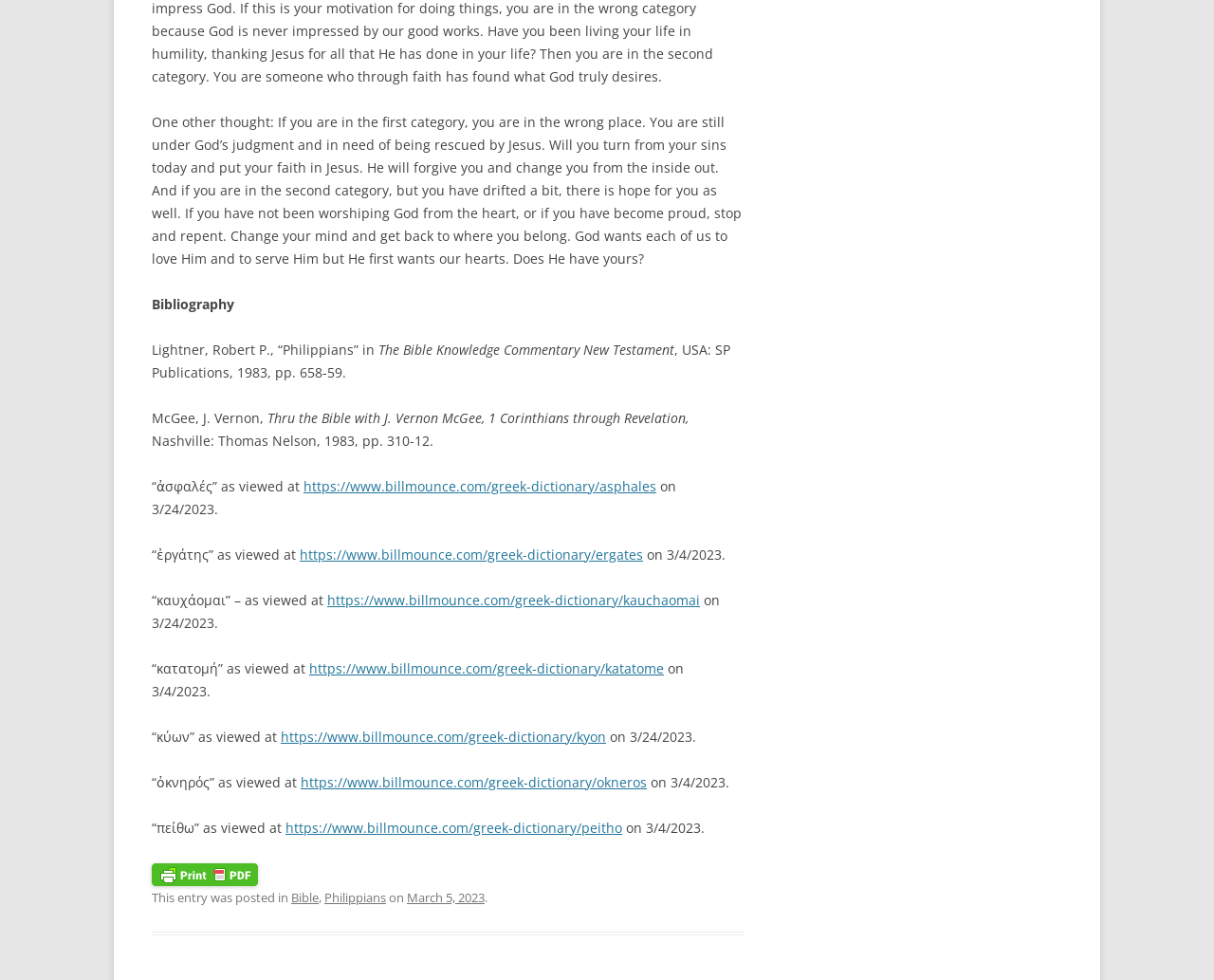Based on the image, please elaborate on the answer to the following question:
What is the title of the Bible commentary?

The title of the Bible commentary is mentioned in the bibliography section of the webpage, which lists 'The Bible Knowledge Commentary New Testament' as one of the sources.